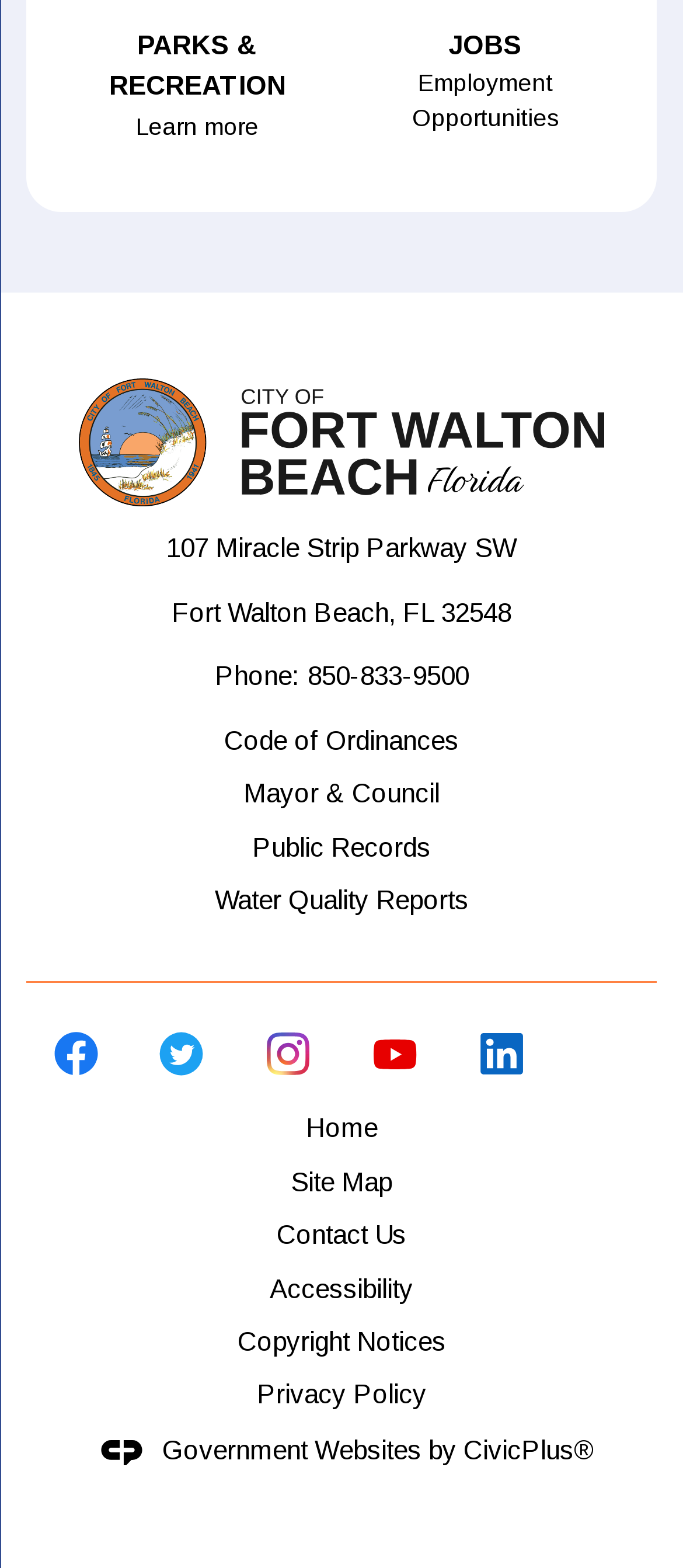Use a single word or phrase to answer the following:
What is the phone number of Fort Walton Beach?

850-833-9500